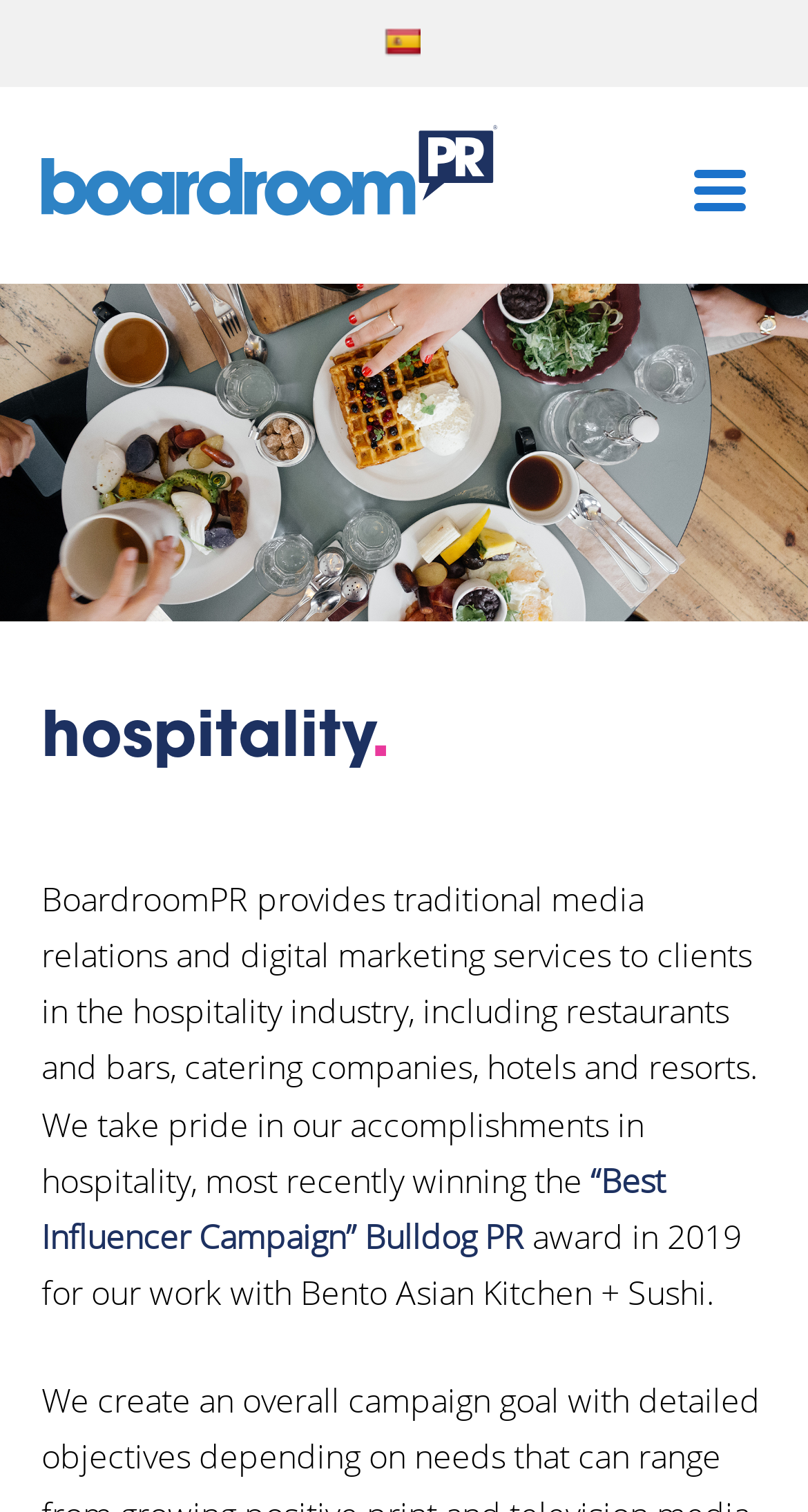What industry does BoardroomPR specialize in?
Please give a well-detailed answer to the question.

Based on the webpage, BoardroomPR provides traditional media relations and digital marketing services to clients in the hospitality industry, including restaurants and bars, catering companies, hotels and resorts.